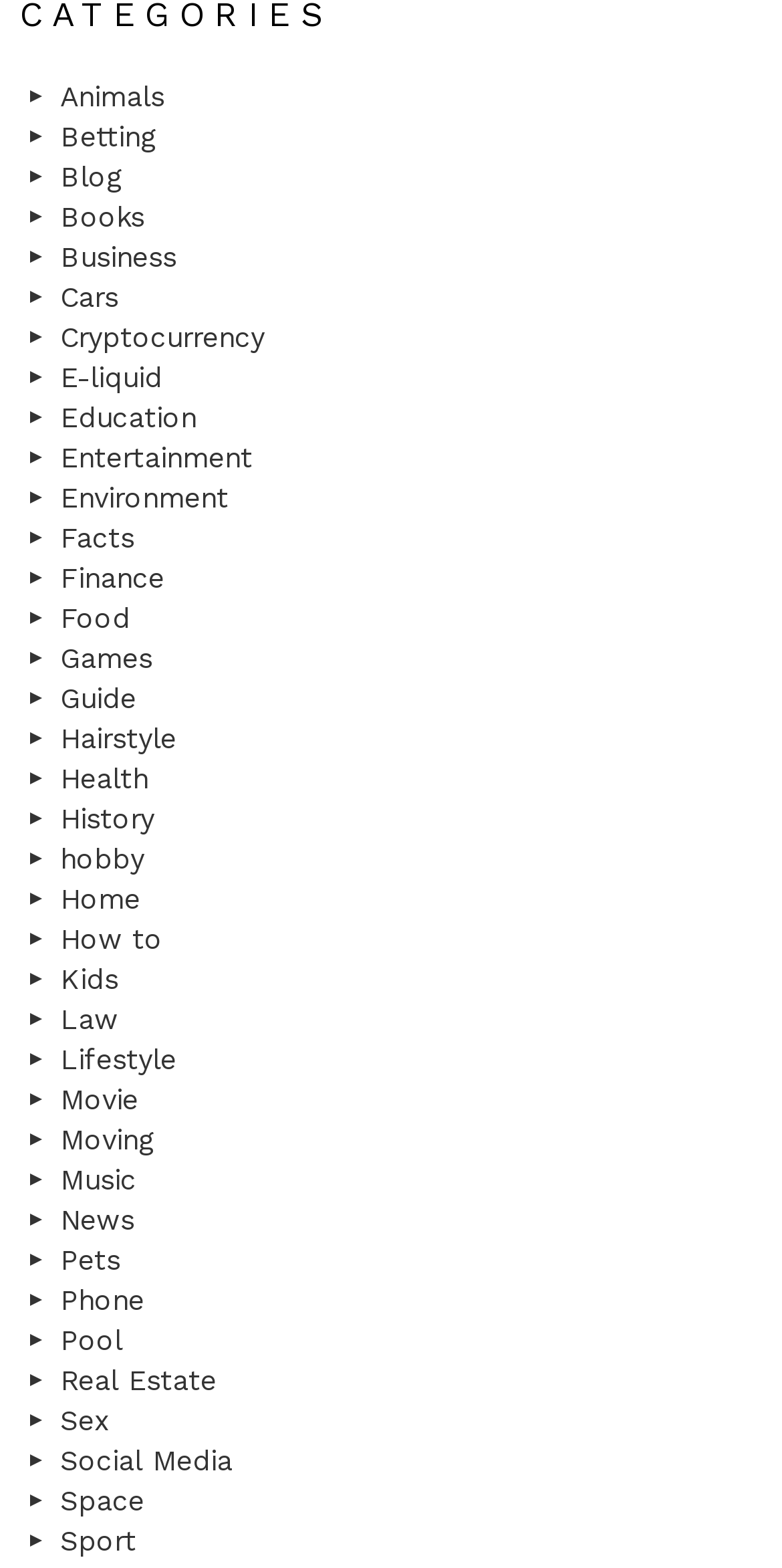Indicate the bounding box coordinates of the clickable region to achieve the following instruction: "Learn about Finance."

[0.026, 0.356, 0.974, 0.381]